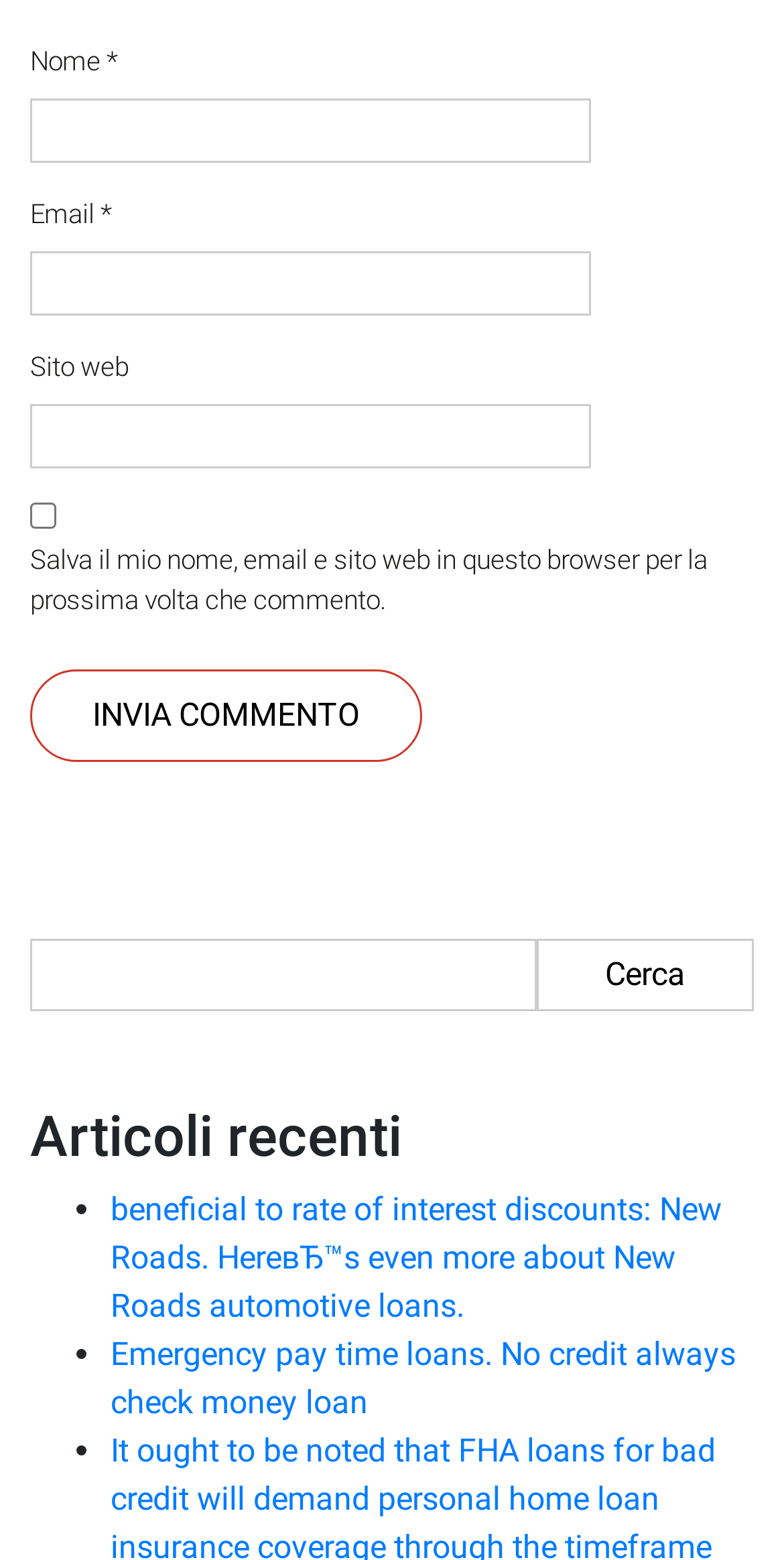Determine the bounding box coordinates of the UI element that matches the following description: "name="submit" value="Invia commento"". The coordinates should be four float numbers between 0 and 1 in the format [left, top, right, bottom].

[0.038, 0.429, 0.538, 0.489]